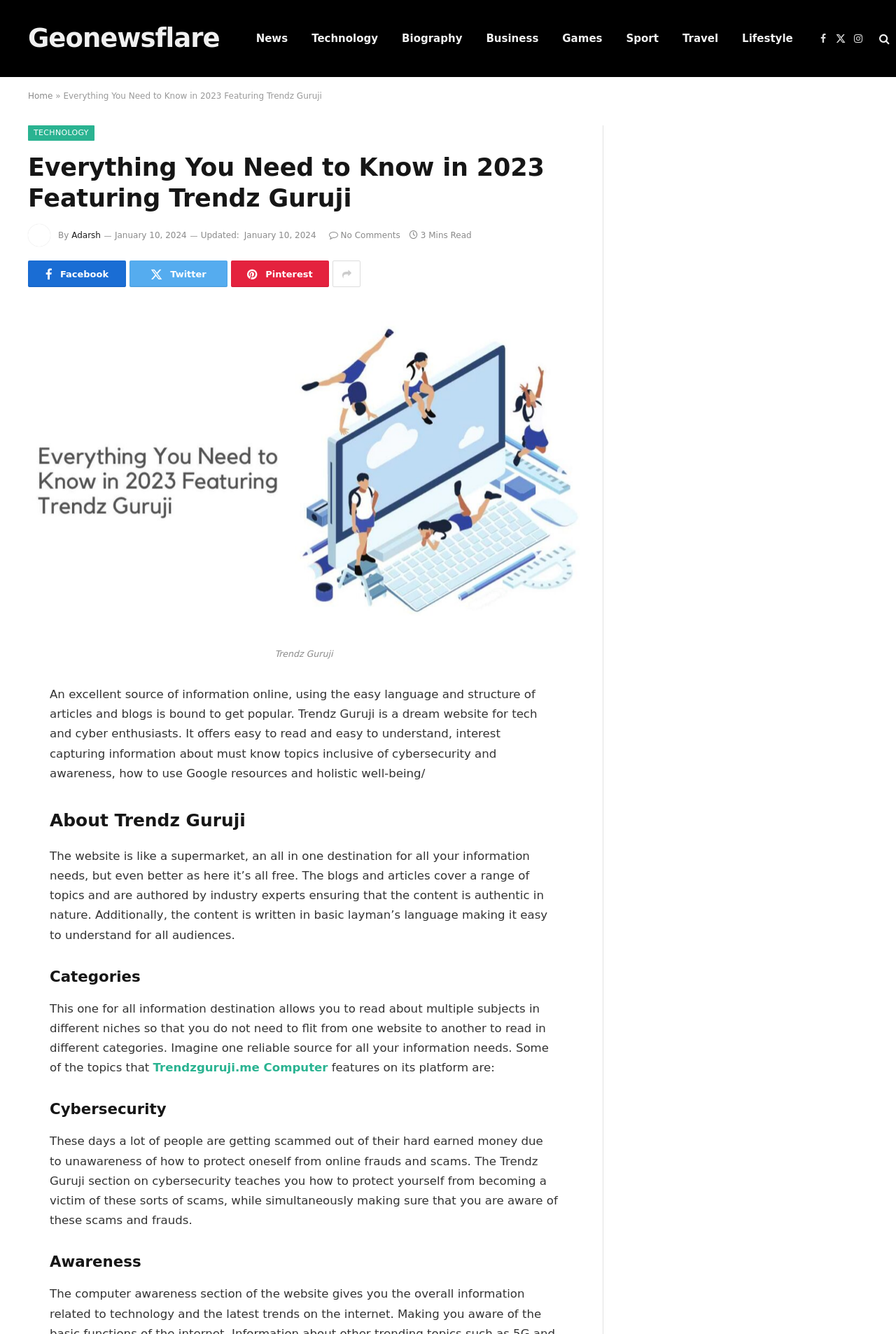Please identify the bounding box coordinates of the region to click in order to complete the task: "Explore the Cybersecurity section". The coordinates must be four float numbers between 0 and 1, specified as [left, top, right, bottom].

[0.055, 0.823, 0.623, 0.84]